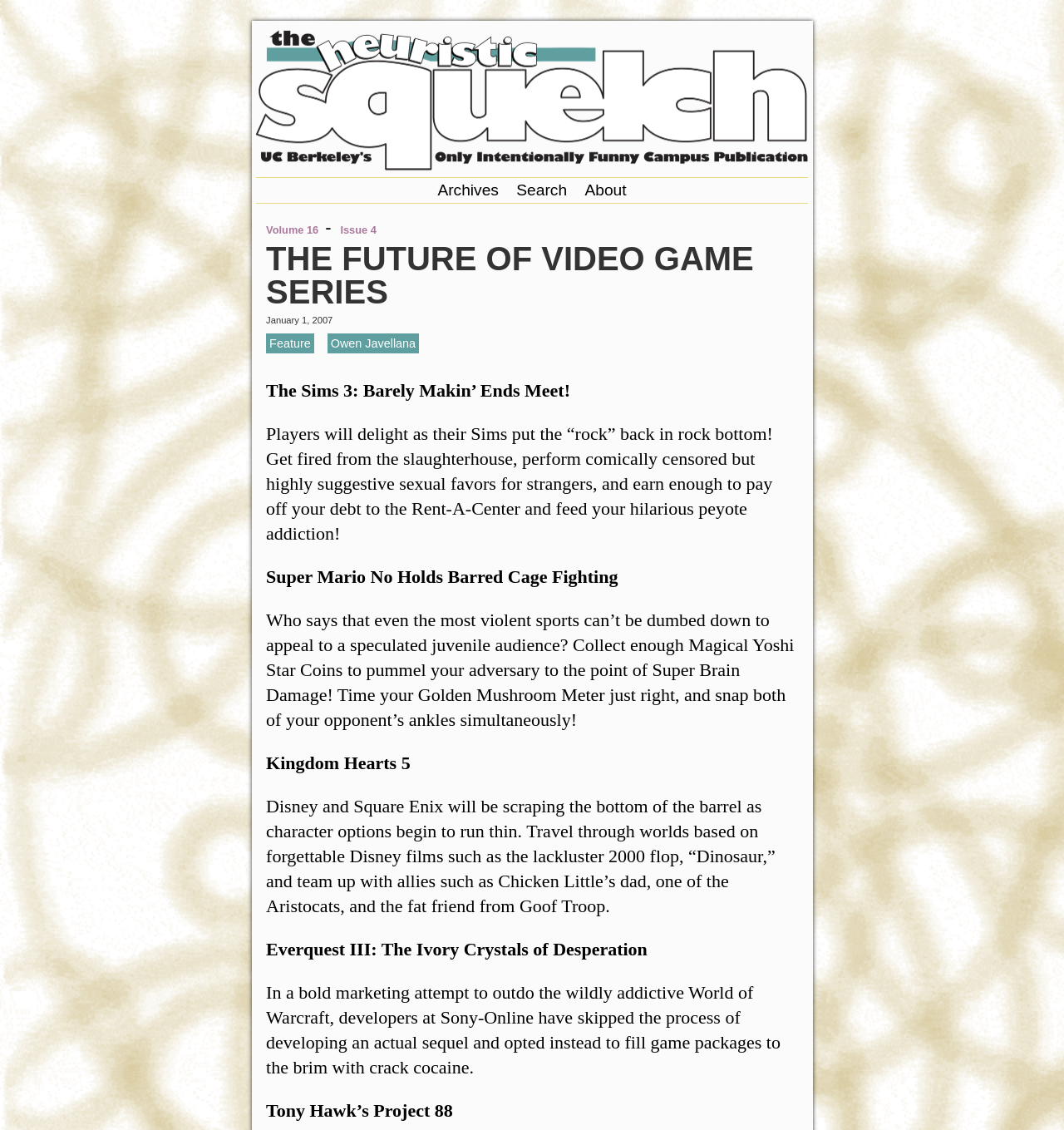What is the title of the first article?
Based on the screenshot, respond with a single word or phrase.

THE FUTURE OF VIDEO GAME SERIES